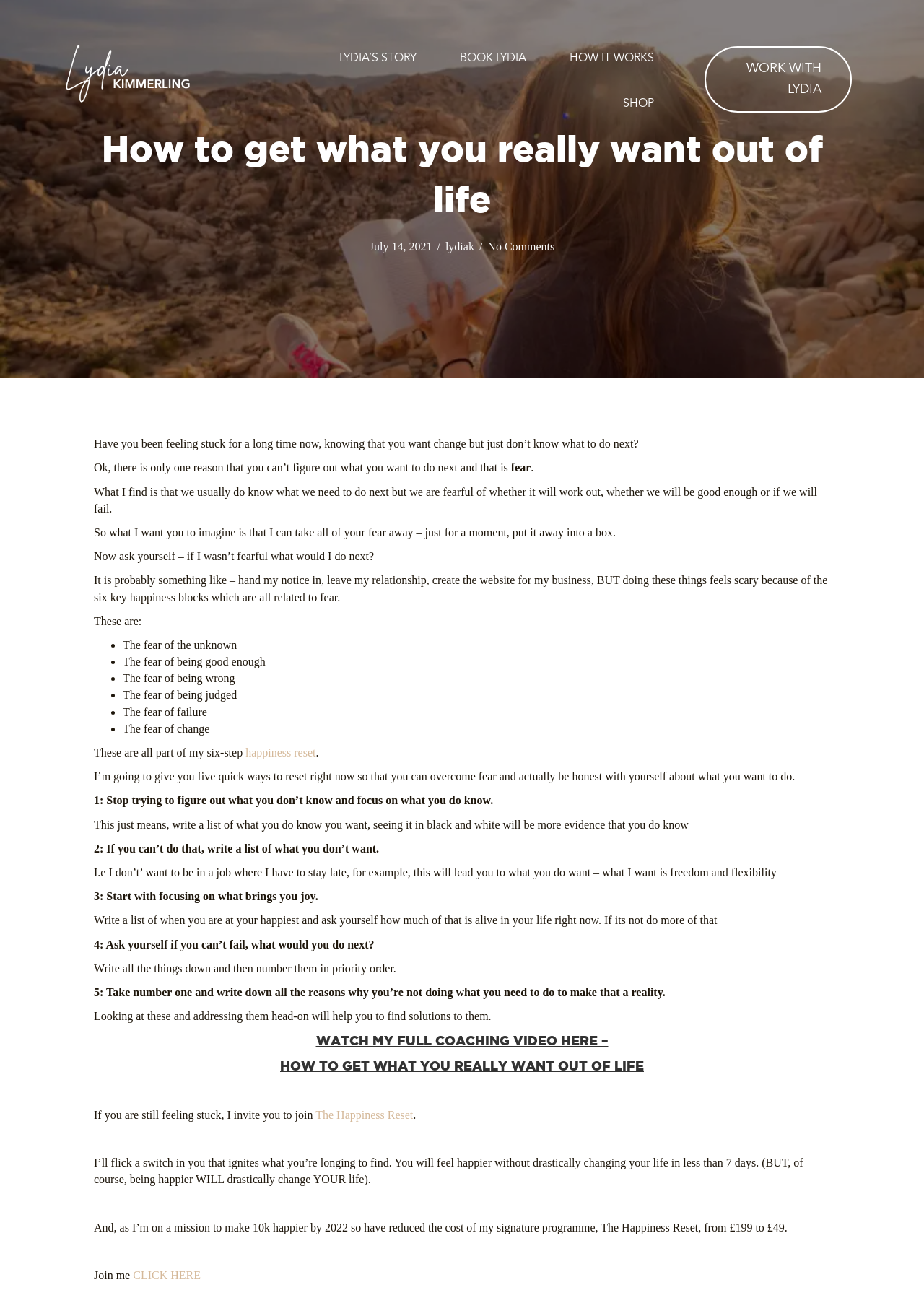Please determine the bounding box coordinates of the element to click on in order to accomplish the following task: "Join The Happiness Reset". Ensure the coordinates are four float numbers ranging from 0 to 1, i.e., [left, top, right, bottom].

[0.144, 0.984, 0.217, 0.993]